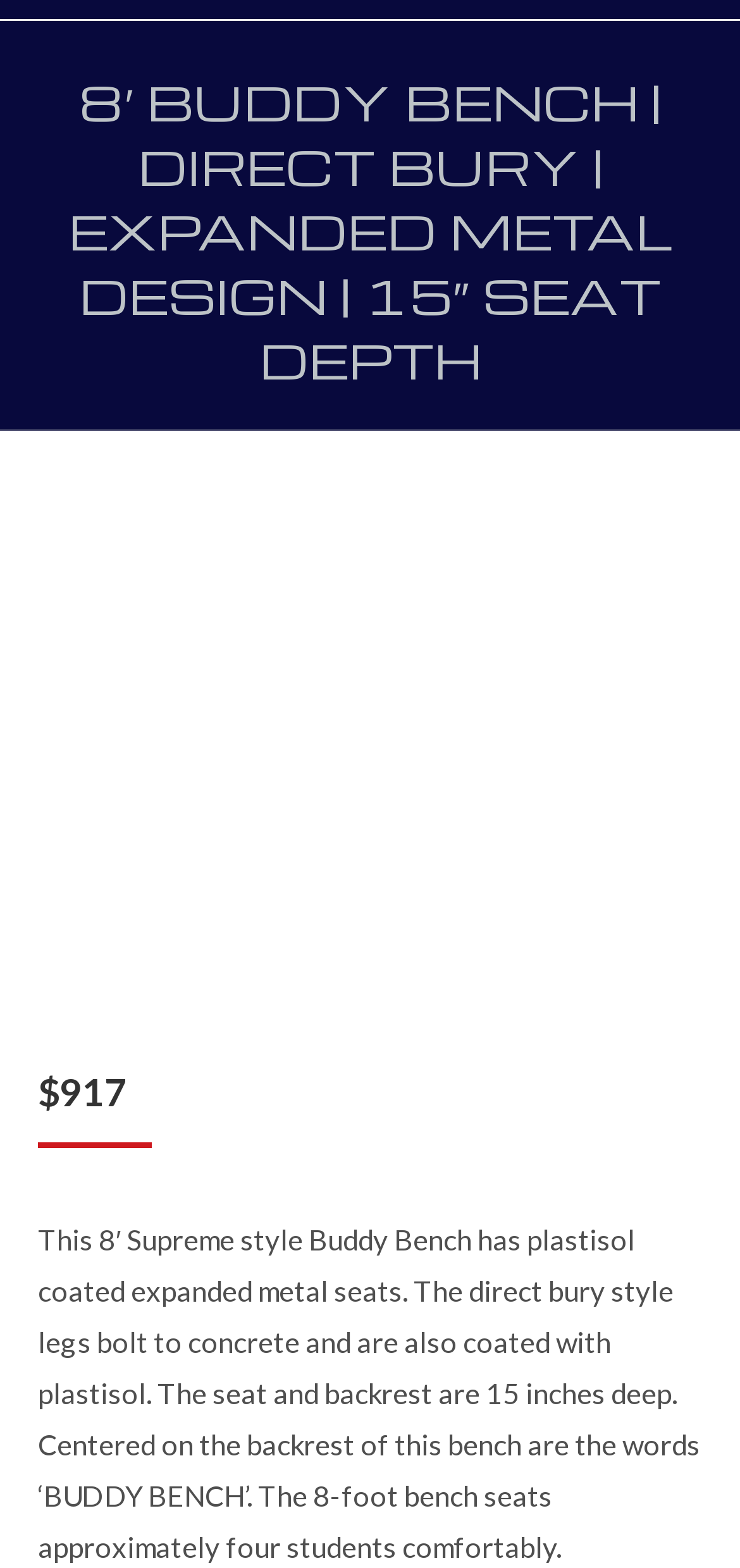Give a short answer using one word or phrase for the question:
How deep is the seat of the bench?

15 inches